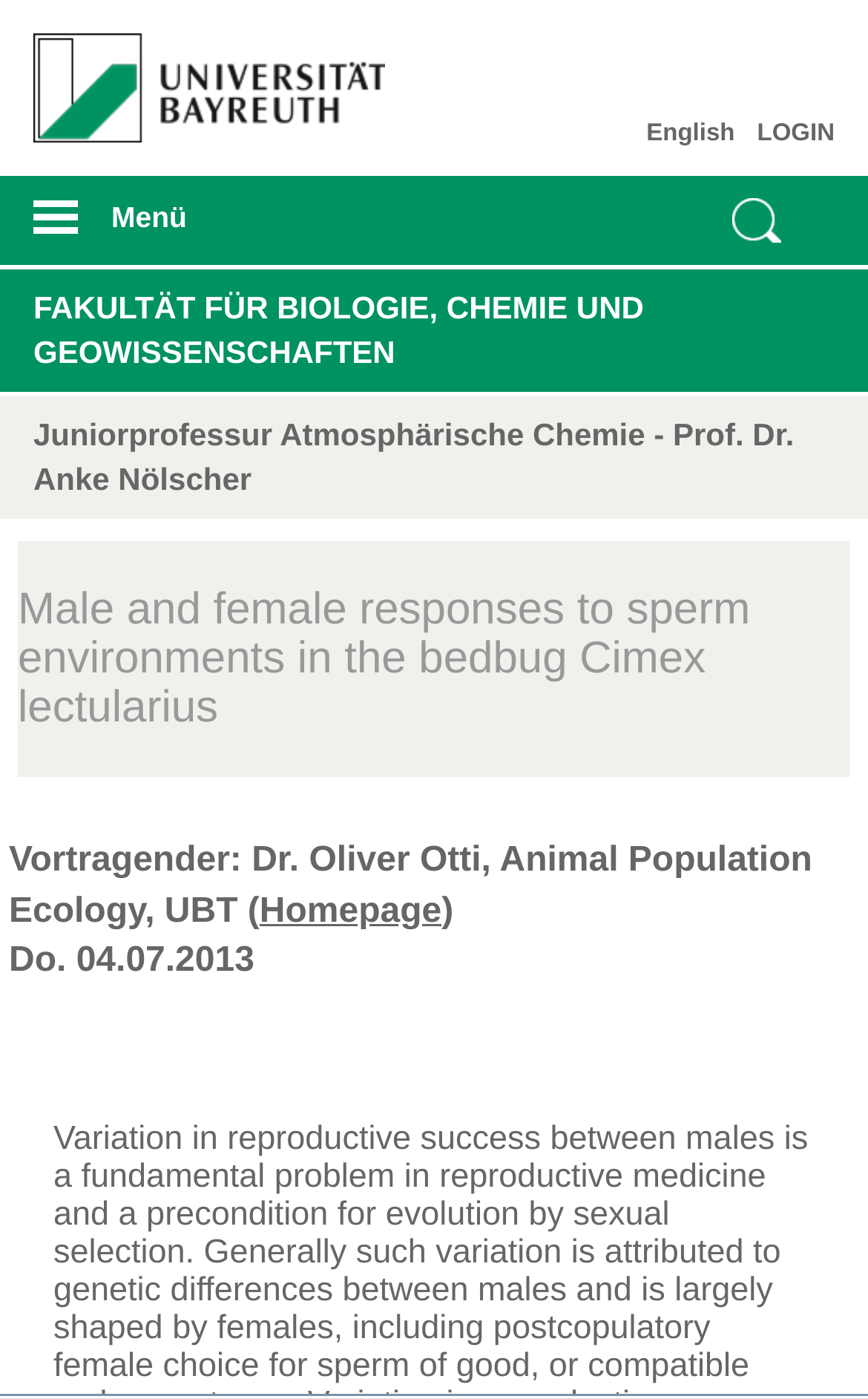Identify the bounding box coordinates of the element that should be clicked to fulfill this task: "click the university logo". The coordinates should be provided as four float numbers between 0 and 1, i.e., [left, top, right, bottom].

[0.0, 0.0, 0.45, 0.101]